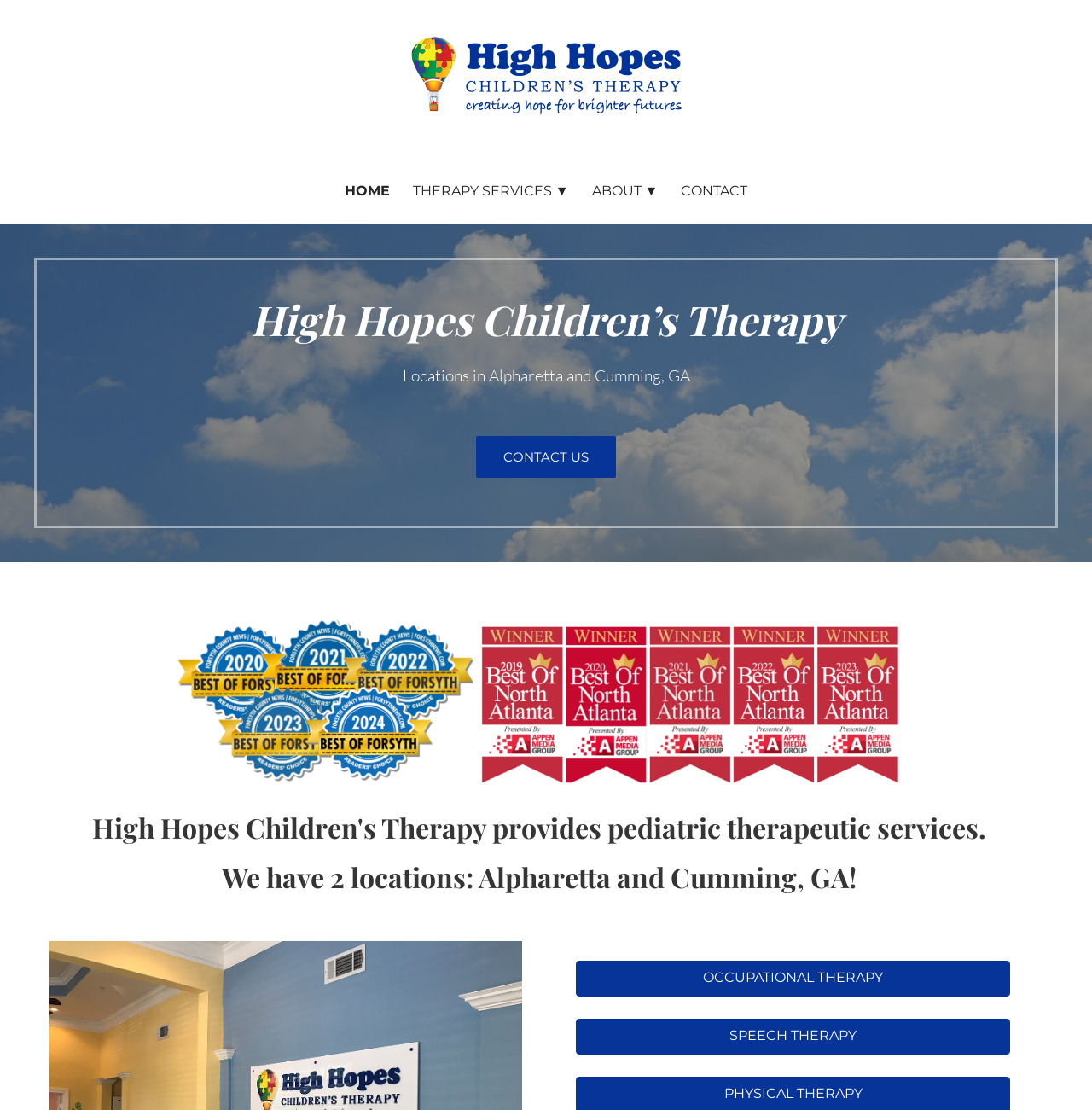Determine the bounding box coordinates for the element that should be clicked to follow this instruction: "CONTACT US". The coordinates should be given as four float numbers between 0 and 1, in the format [left, top, right, bottom].

[0.436, 0.392, 0.564, 0.43]